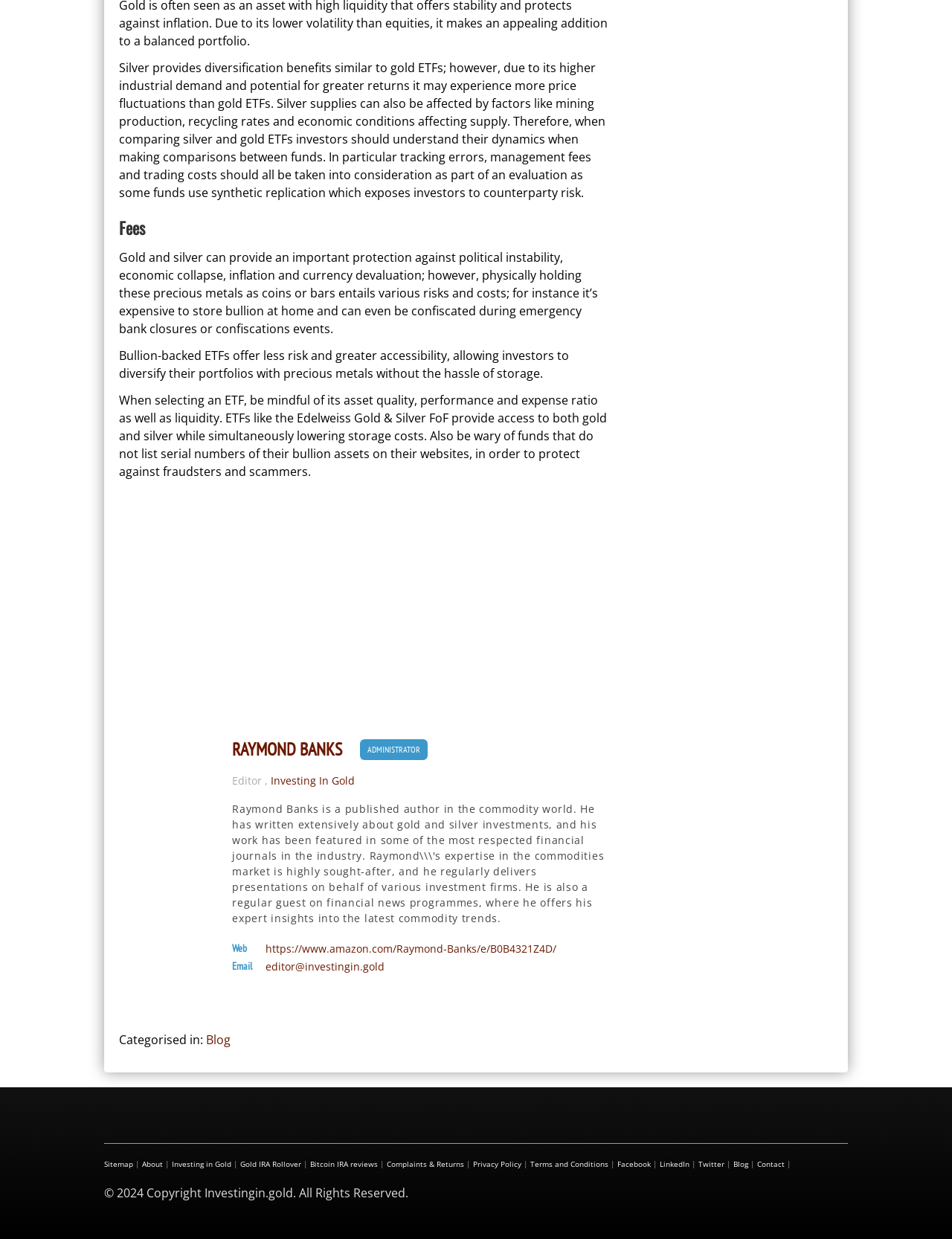Given the element description Privacy Policy, specify the bounding box coordinates of the corresponding UI element in the format (top-left x, top-left y, bottom-right x, bottom-right y). All values must be between 0 and 1.

[0.497, 0.935, 0.548, 0.944]